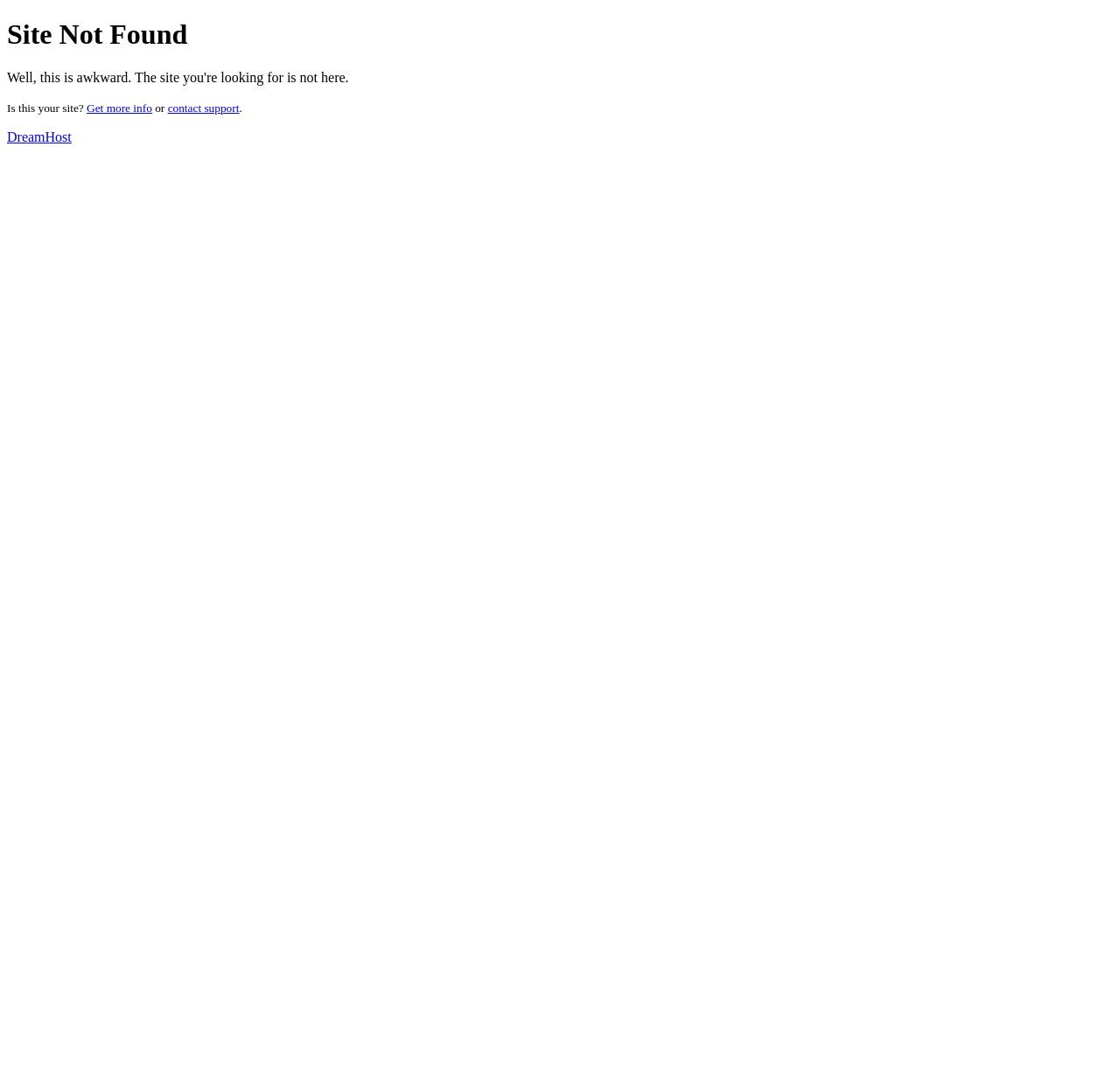What is the question asked on this webpage?
Please use the image to provide a one-word or short phrase answer.

Is this your site?